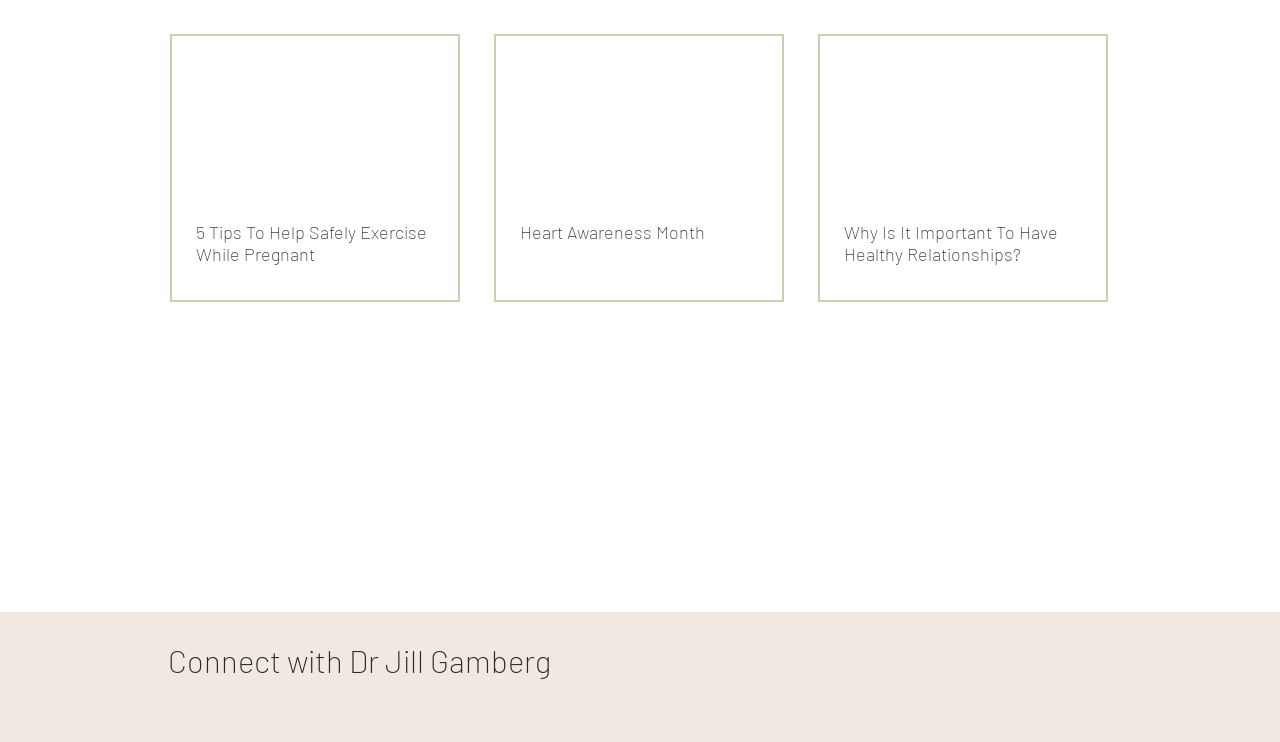Find the bounding box coordinates of the area that needs to be clicked in order to achieve the following instruction: "Explore the importance of healthy relationships". The coordinates should be specified as four float numbers between 0 and 1, i.e., [left, top, right, bottom].

[0.659, 0.297, 0.845, 0.357]